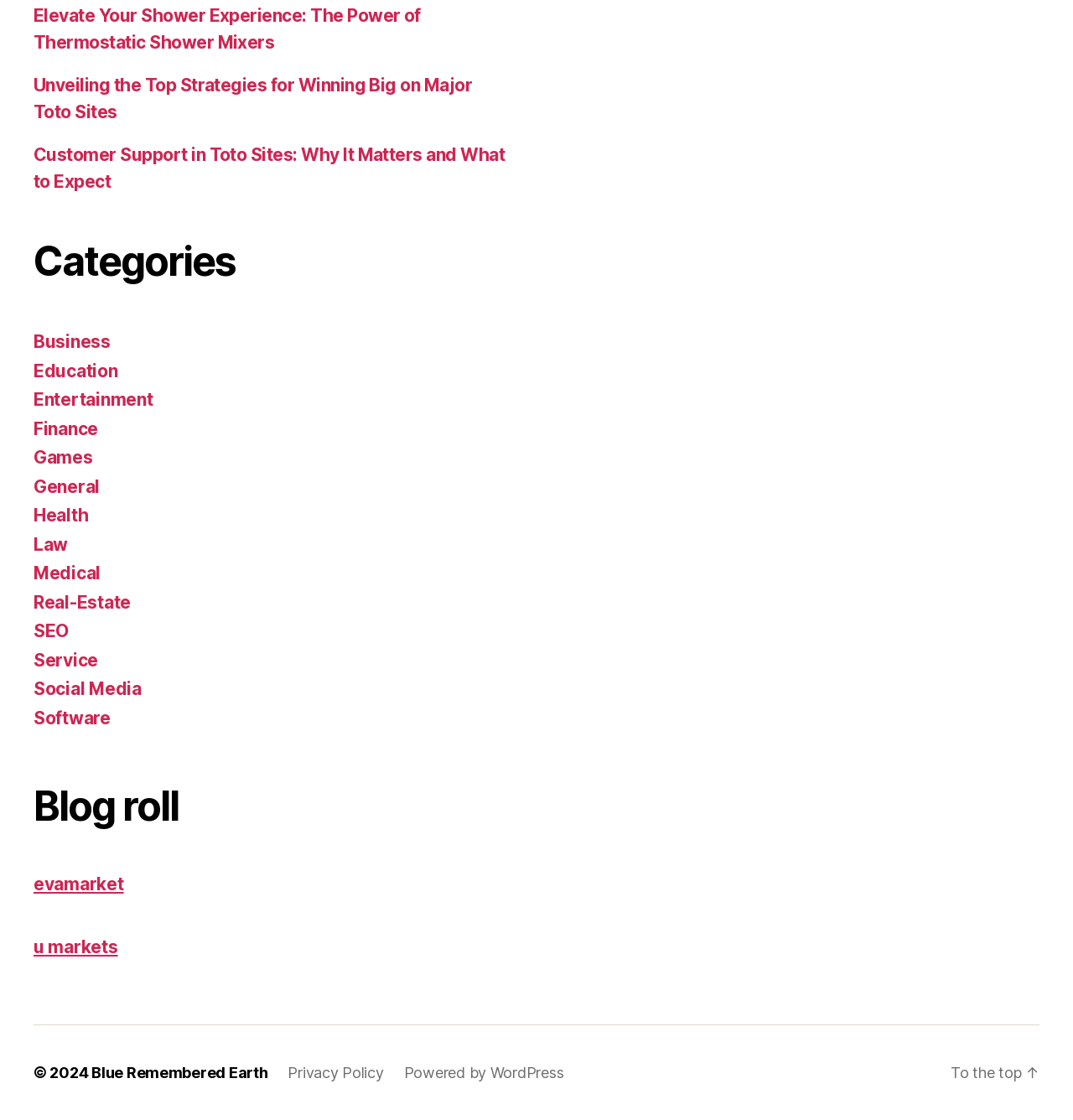Identify the bounding box coordinates of the element that should be clicked to fulfill this task: "Return to the top of the page". The coordinates should be provided as four float numbers between 0 and 1, i.e., [left, top, right, bottom].

[0.886, 0.95, 0.969, 0.966]